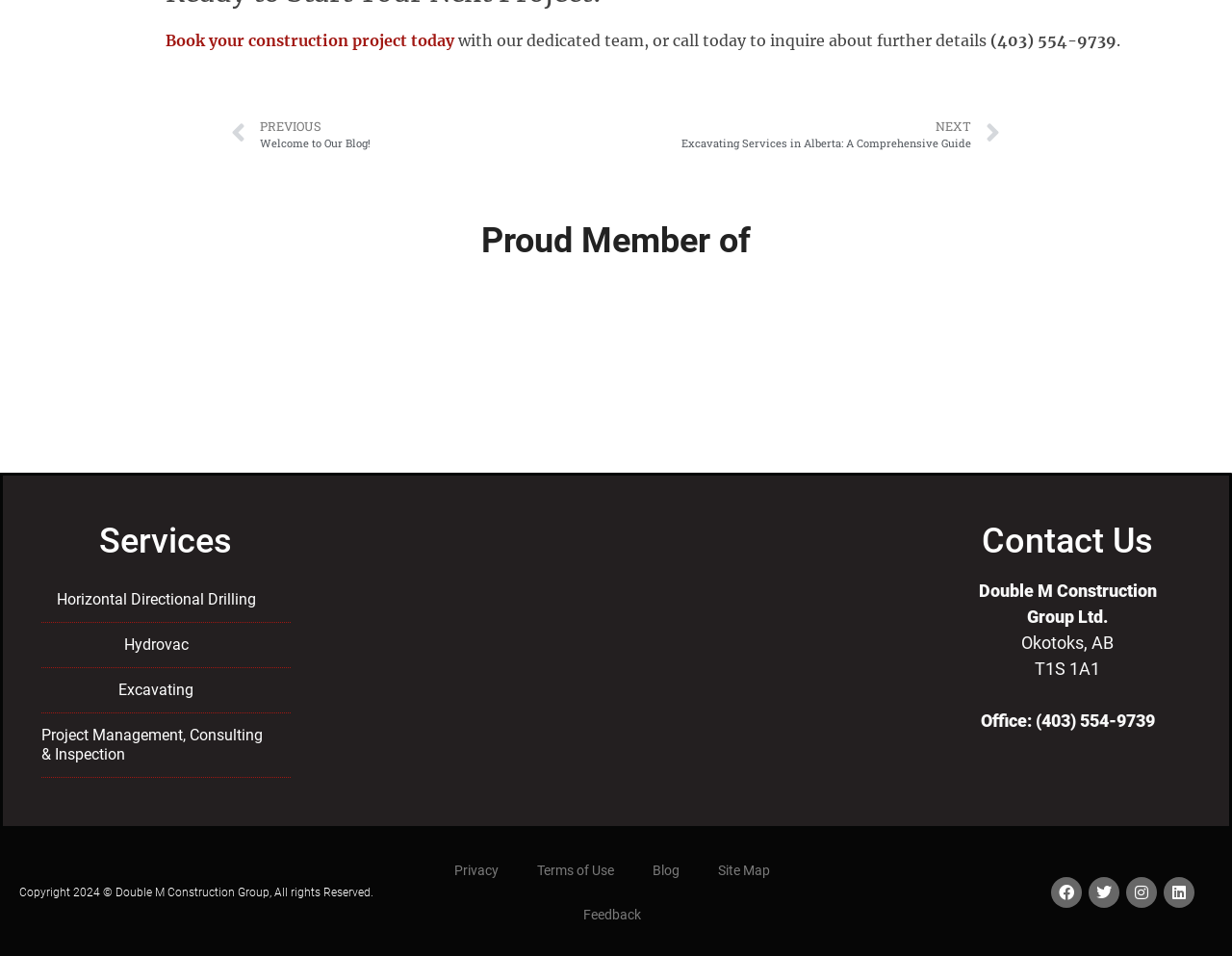Can you specify the bounding box coordinates for the region that should be clicked to fulfill this instruction: "Read the previous blog post".

[0.188, 0.118, 0.5, 0.164]